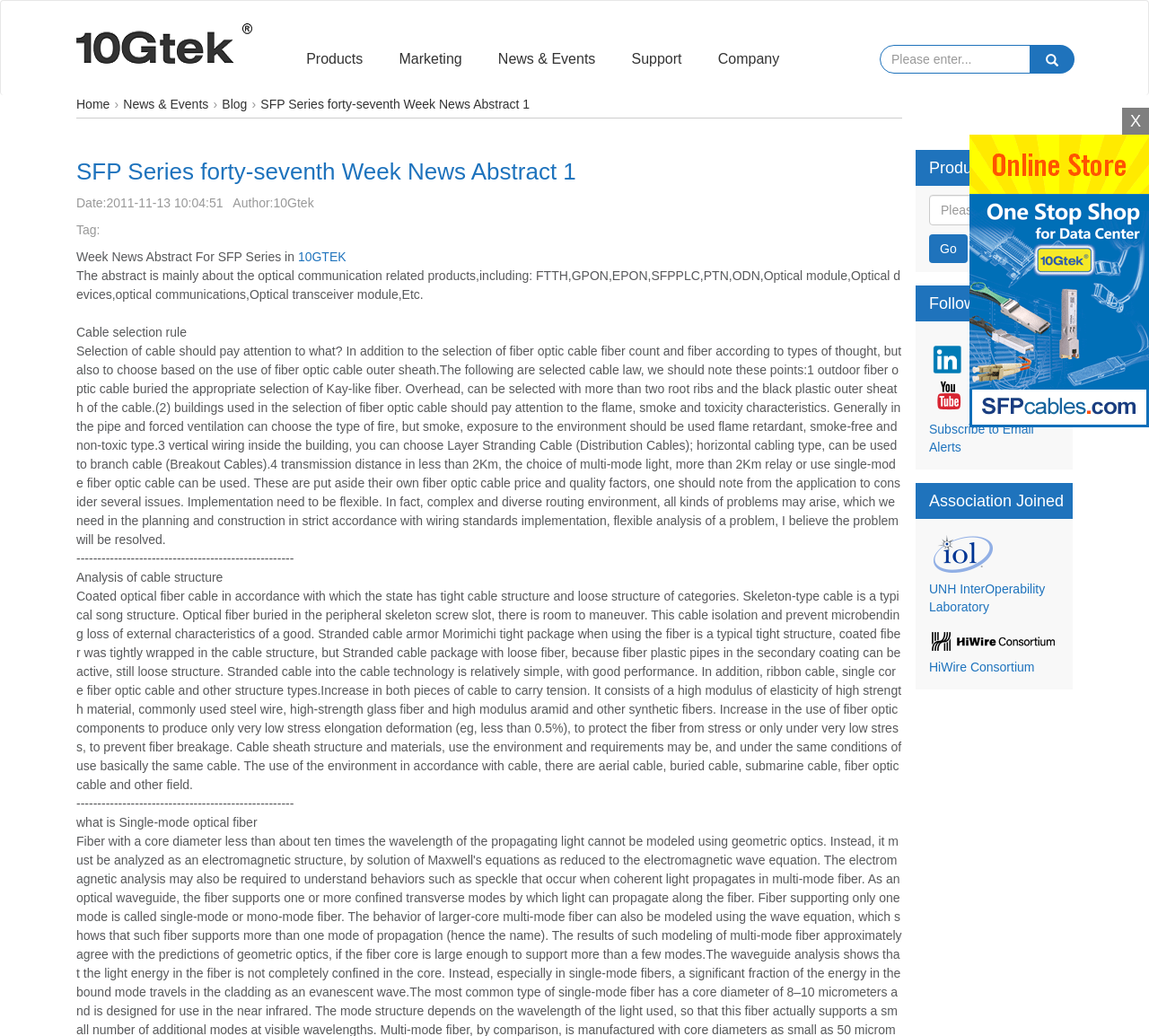What is the function of the 'Go' button?
Answer the question with as much detail as you can, using the image as a reference.

I inferred the function of the 'Go' button by looking at its location next to the textbox with the placeholder 'Please enter...' and the heading 'Products Search', which suggests that the button is used to search for products.